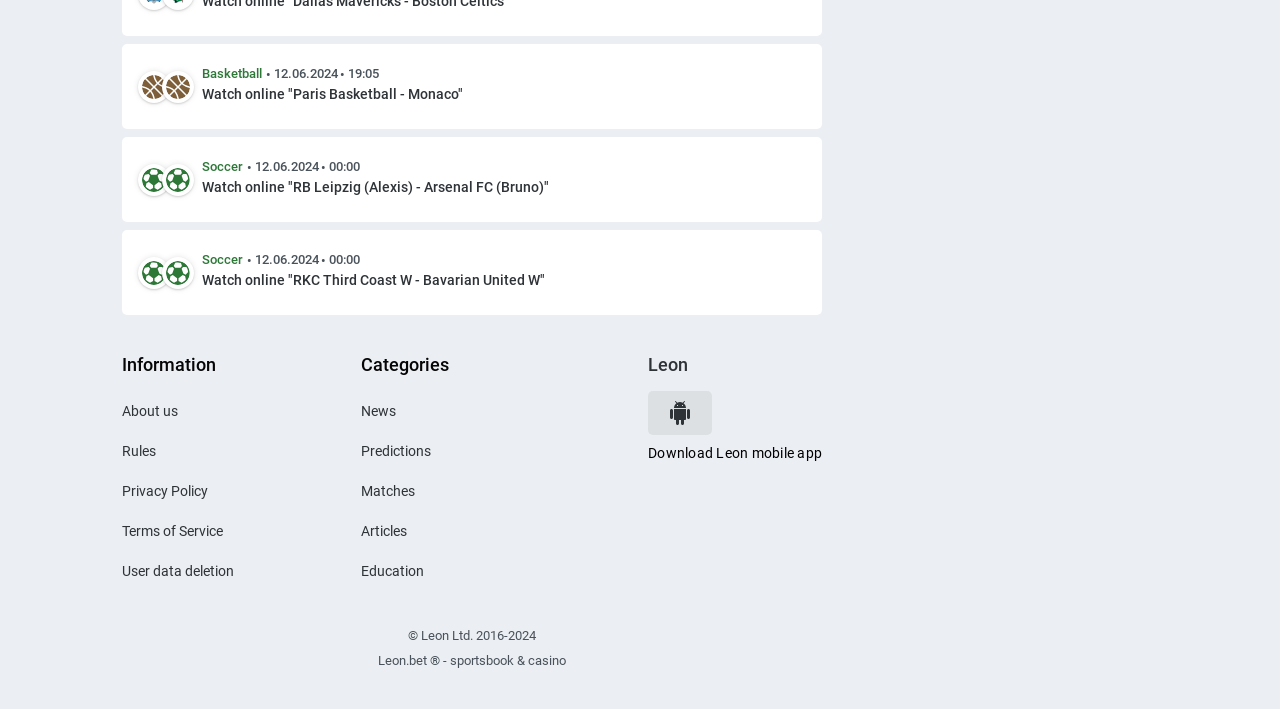Please identify the bounding box coordinates of the element that needs to be clicked to execute the following command: "Go to About us page". Provide the bounding box using four float numbers between 0 and 1, formatted as [left, top, right, bottom].

[0.095, 0.568, 0.139, 0.591]